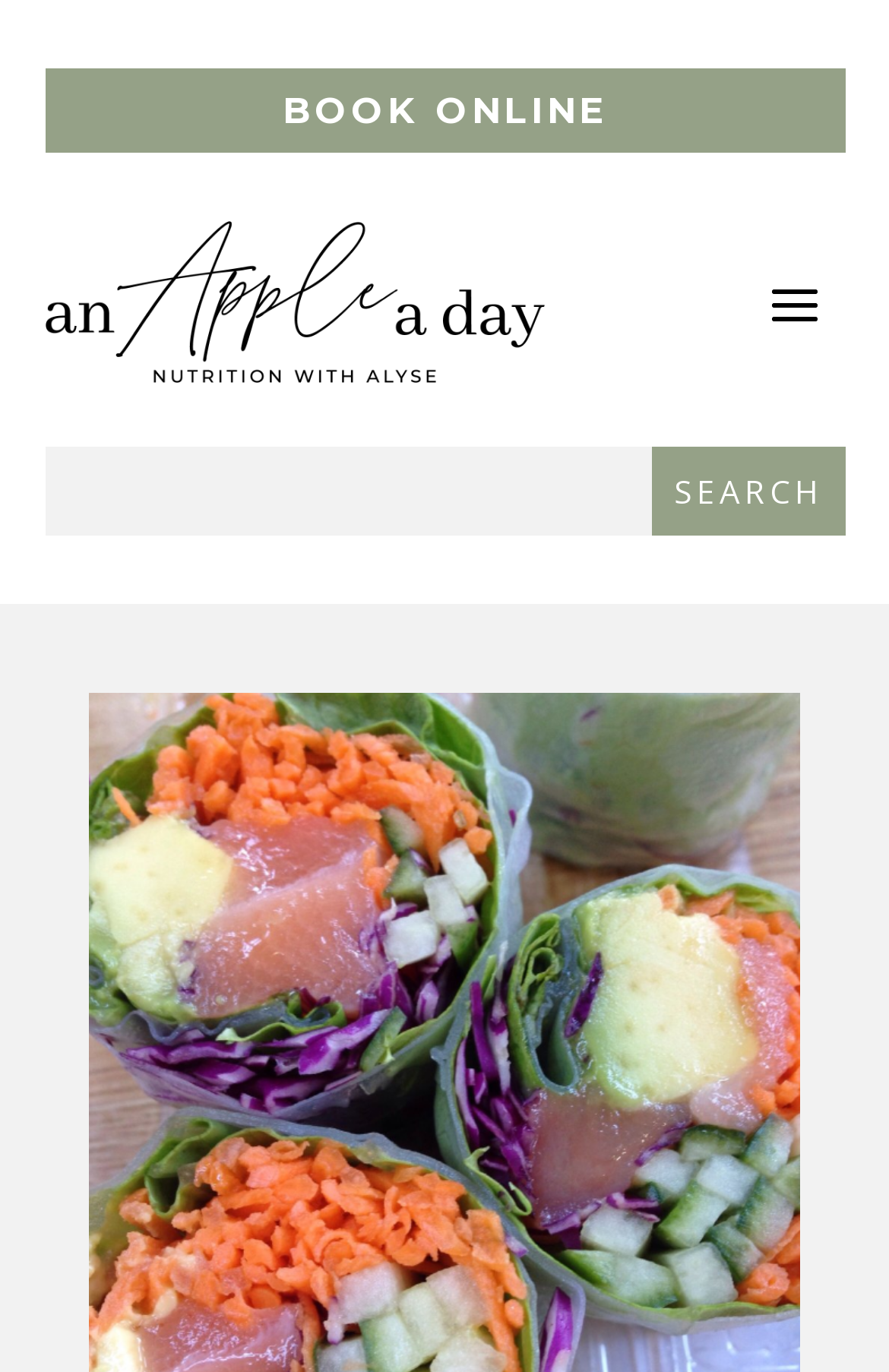What is the logo of this website?
Based on the image, give a concise answer in the form of a single word or short phrase.

An apple a day